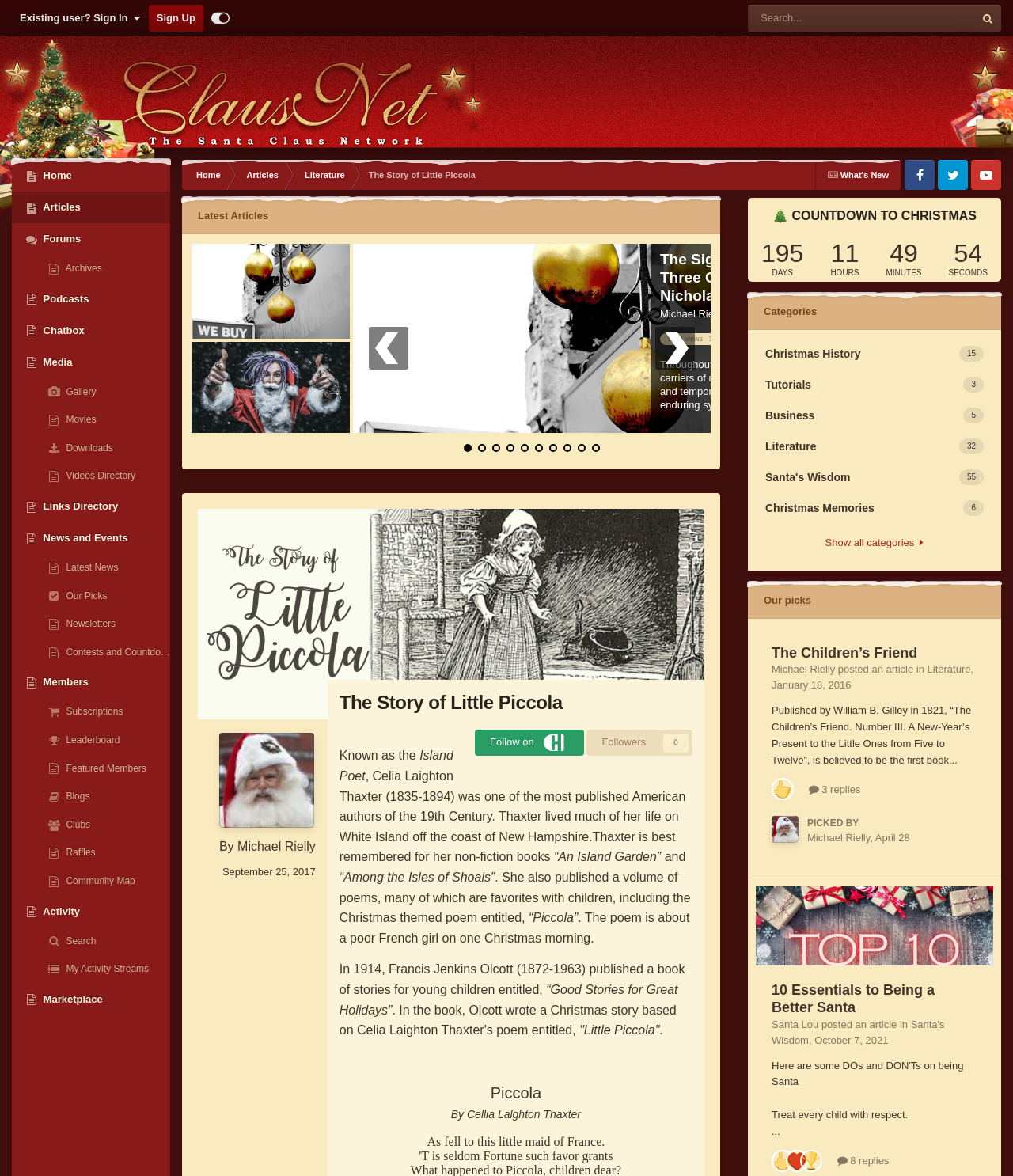Please determine the bounding box coordinates of the element's region to click for the following instruction: "Follow Michael Rielly".

[0.469, 0.621, 0.576, 0.642]